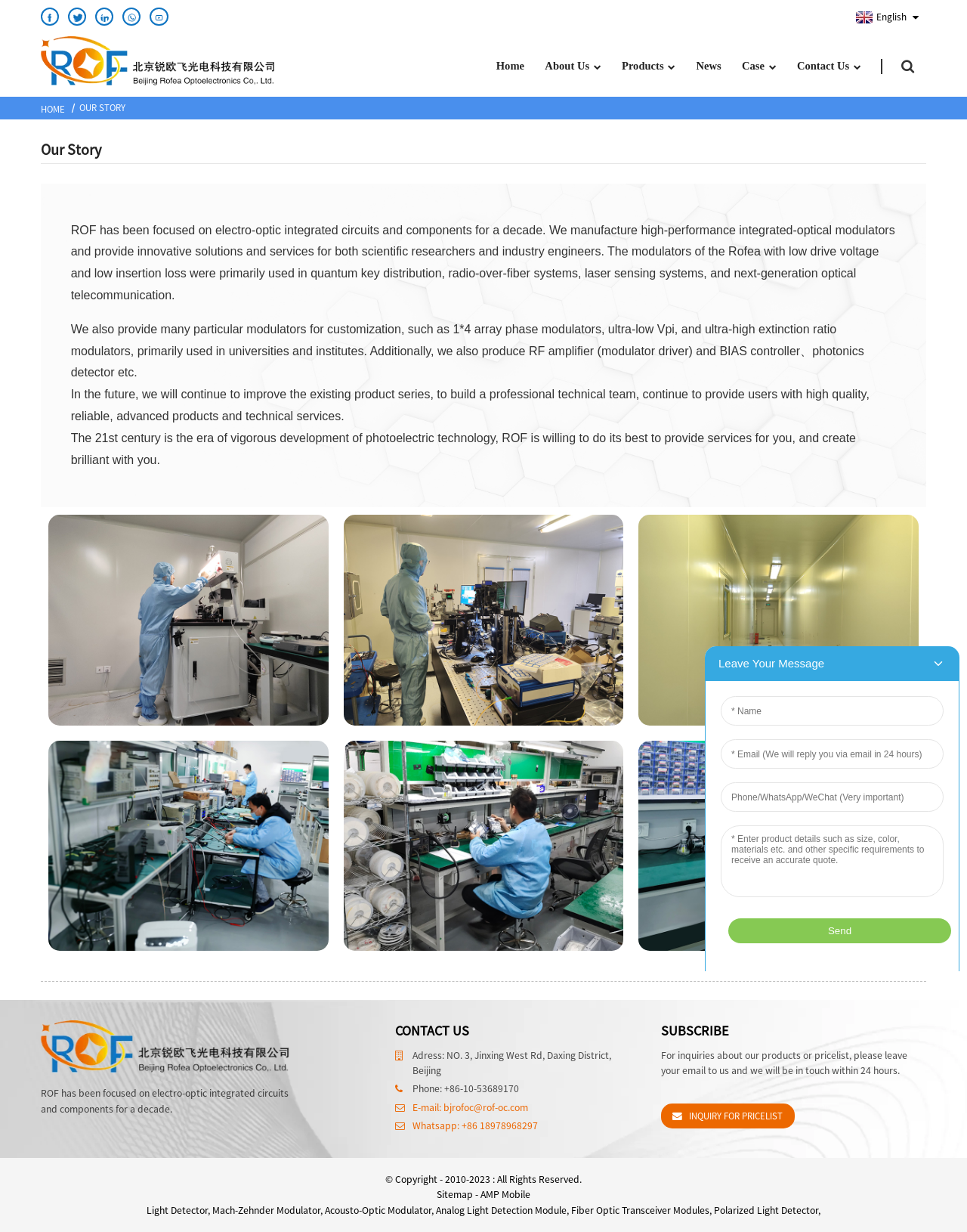Find the bounding box coordinates for the area you need to click to carry out the instruction: "View the Home page". The coordinates should be four float numbers between 0 and 1, indicated as [left, top, right, bottom].

[0.502, 0.029, 0.553, 0.077]